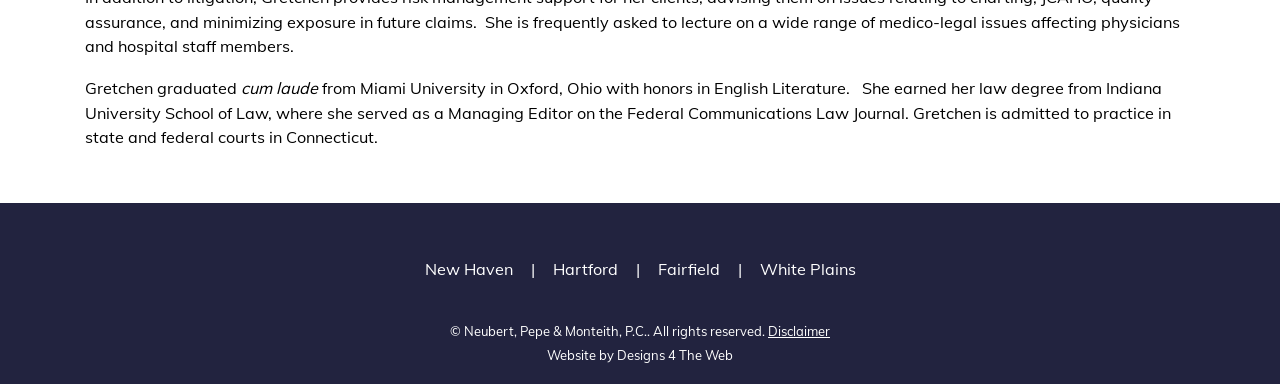Locate the bounding box of the UI element described by: "Hartford" in the given webpage screenshot.

[0.432, 0.67, 0.482, 0.733]